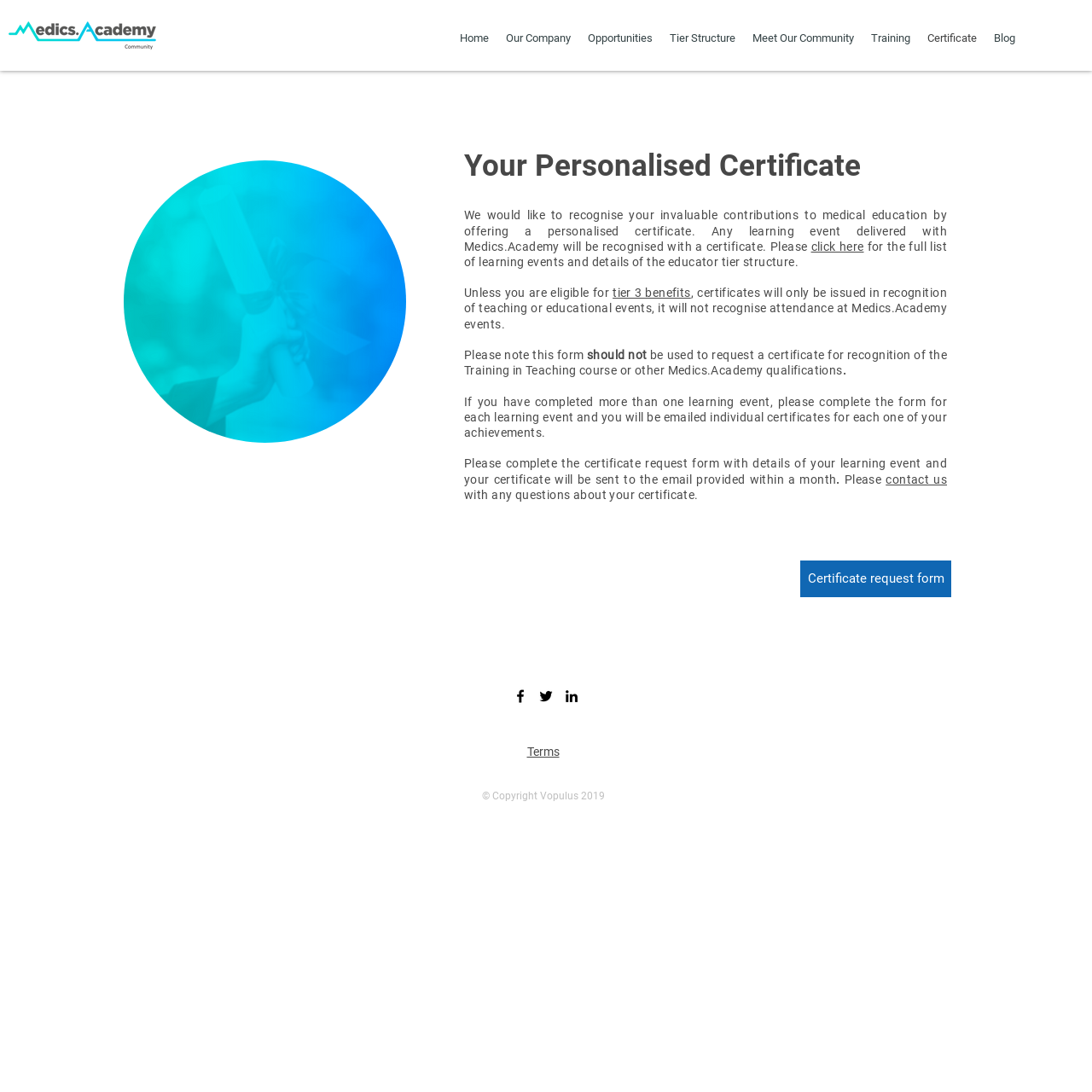Identify the bounding box coordinates for the element you need to click to achieve the following task: "Click the 'contact us' link". Provide the bounding box coordinates as four float numbers between 0 and 1, in the form [left, top, right, bottom].

[0.811, 0.432, 0.867, 0.445]